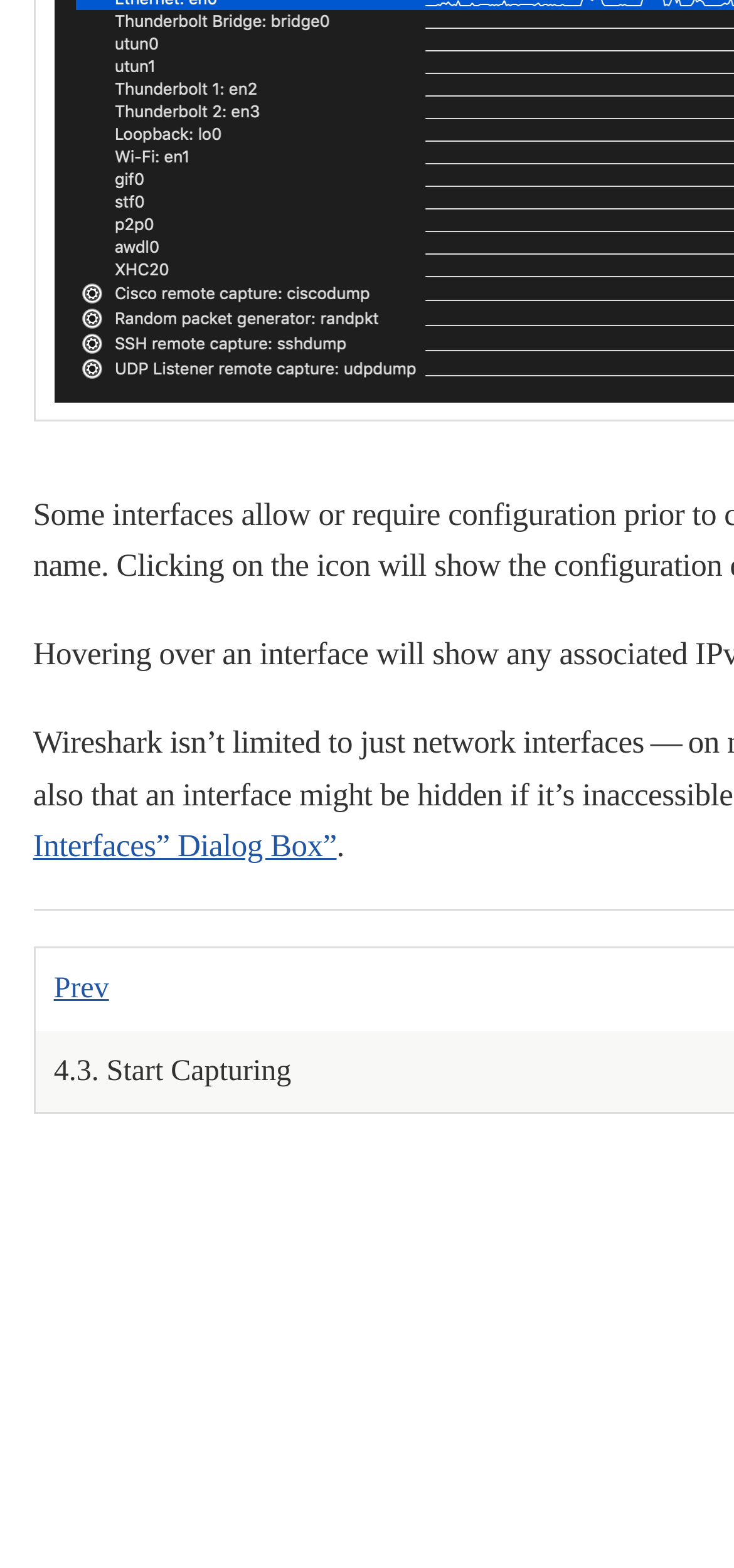Extract the bounding box coordinates of the UI element described by: "Prev". The coordinates should include four float numbers ranging from 0 to 1, e.g., [left, top, right, bottom].

[0.073, 0.62, 0.148, 0.641]